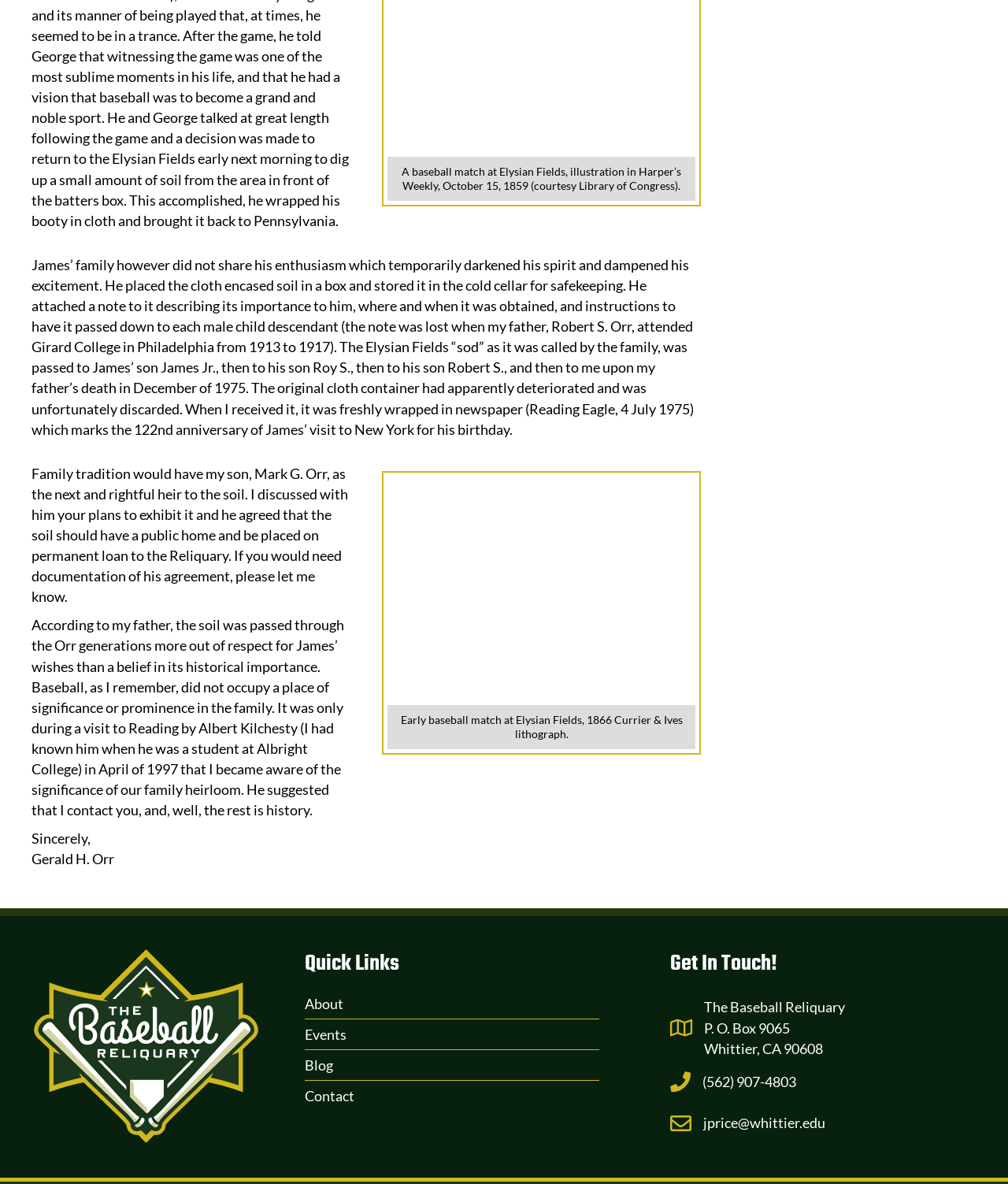Identify and provide the bounding box coordinates of the UI element described: "(562) 907-4803". The coordinates should be formatted as [left, top, right, bottom], with each number being a float between 0 and 1.

[0.697, 0.905, 0.79, 0.922]